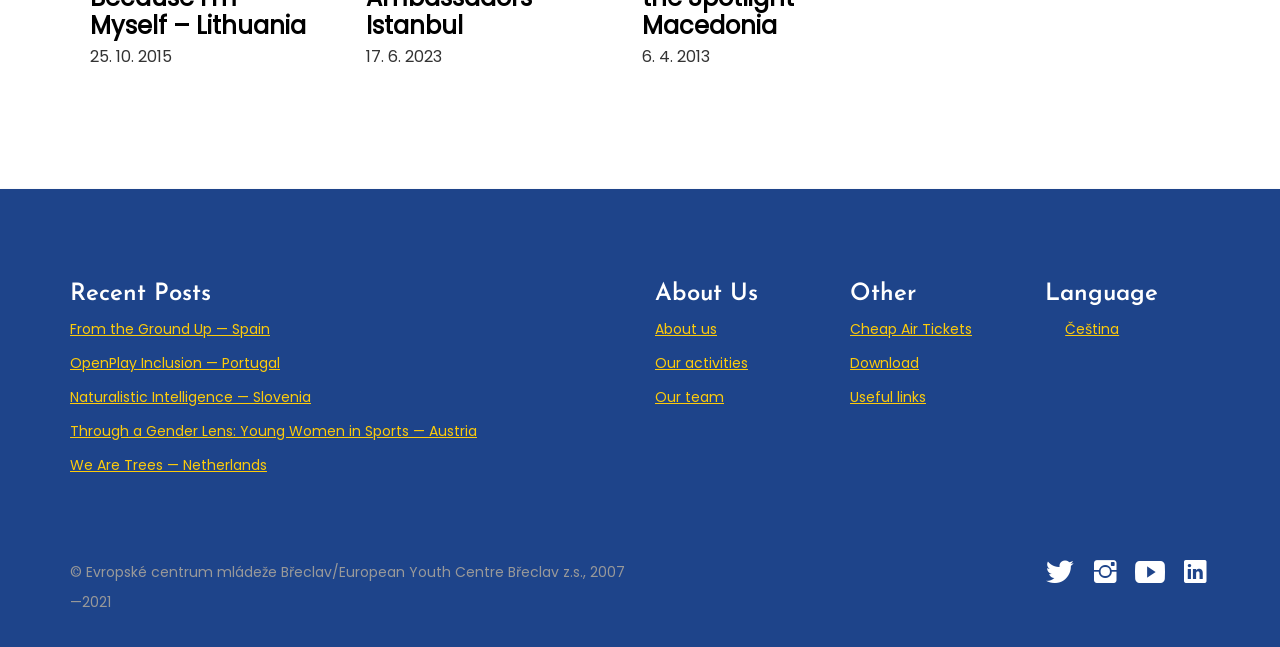Provide your answer to the question using just one word or phrase: How many headings are on the webpage?

4